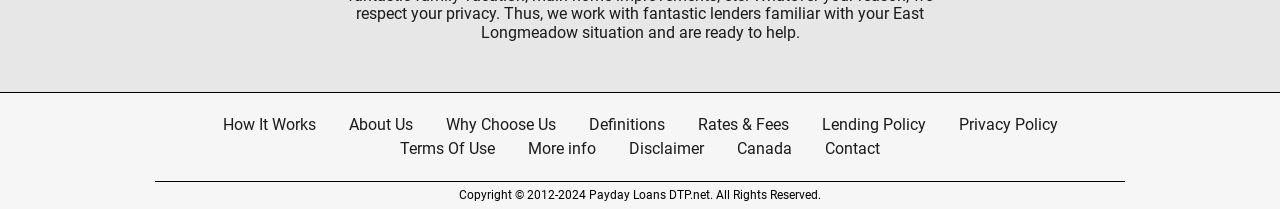Specify the bounding box coordinates of the element's area that should be clicked to execute the given instruction: "View About Us". The coordinates should be four float numbers between 0 and 1, i.e., [left, top, right, bottom].

[0.261, 0.541, 0.334, 0.656]